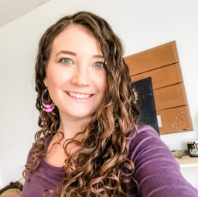What is the material of the background panel?
From the screenshot, supply a one-word or short-phrase answer.

wooden